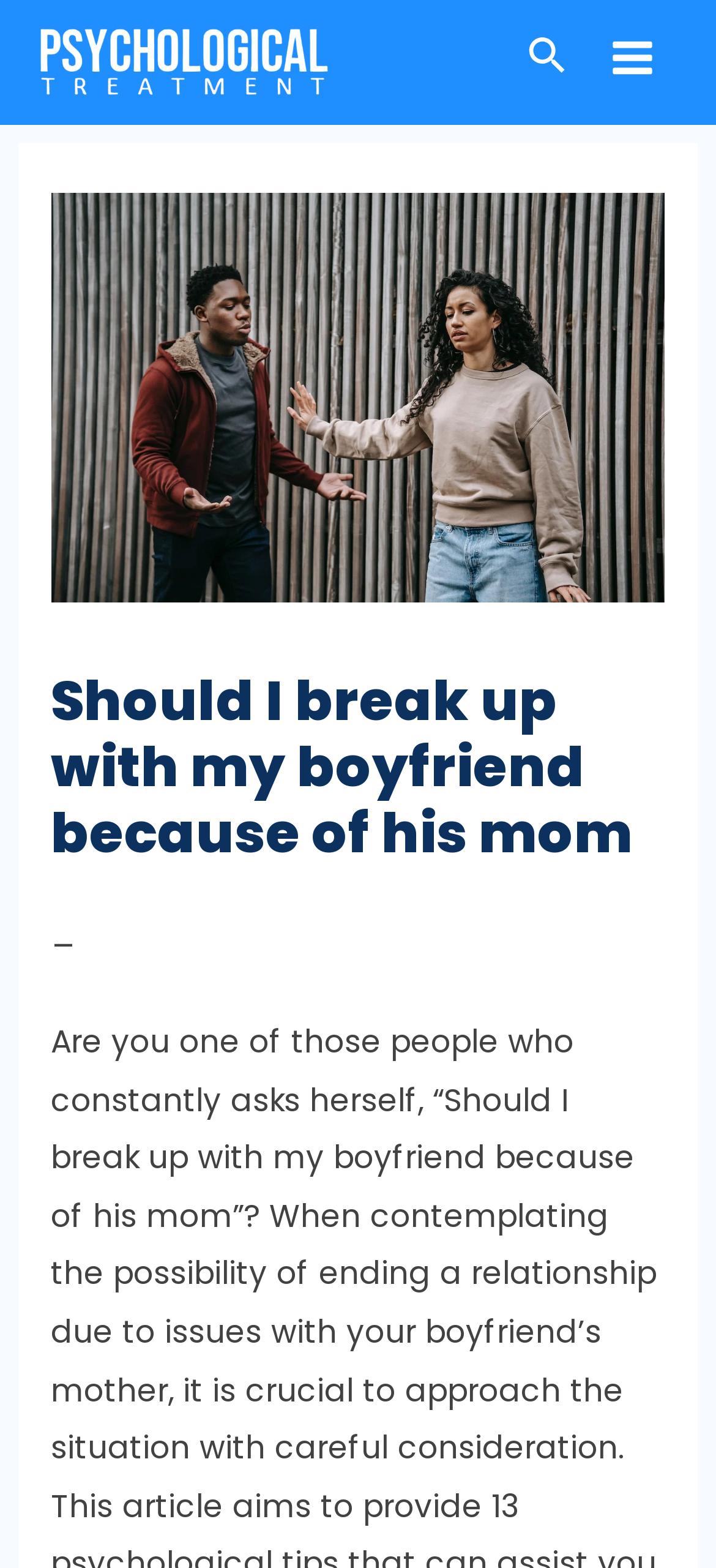Can you determine the main header of this webpage?

Should I break up with my boyfriend because of his mom